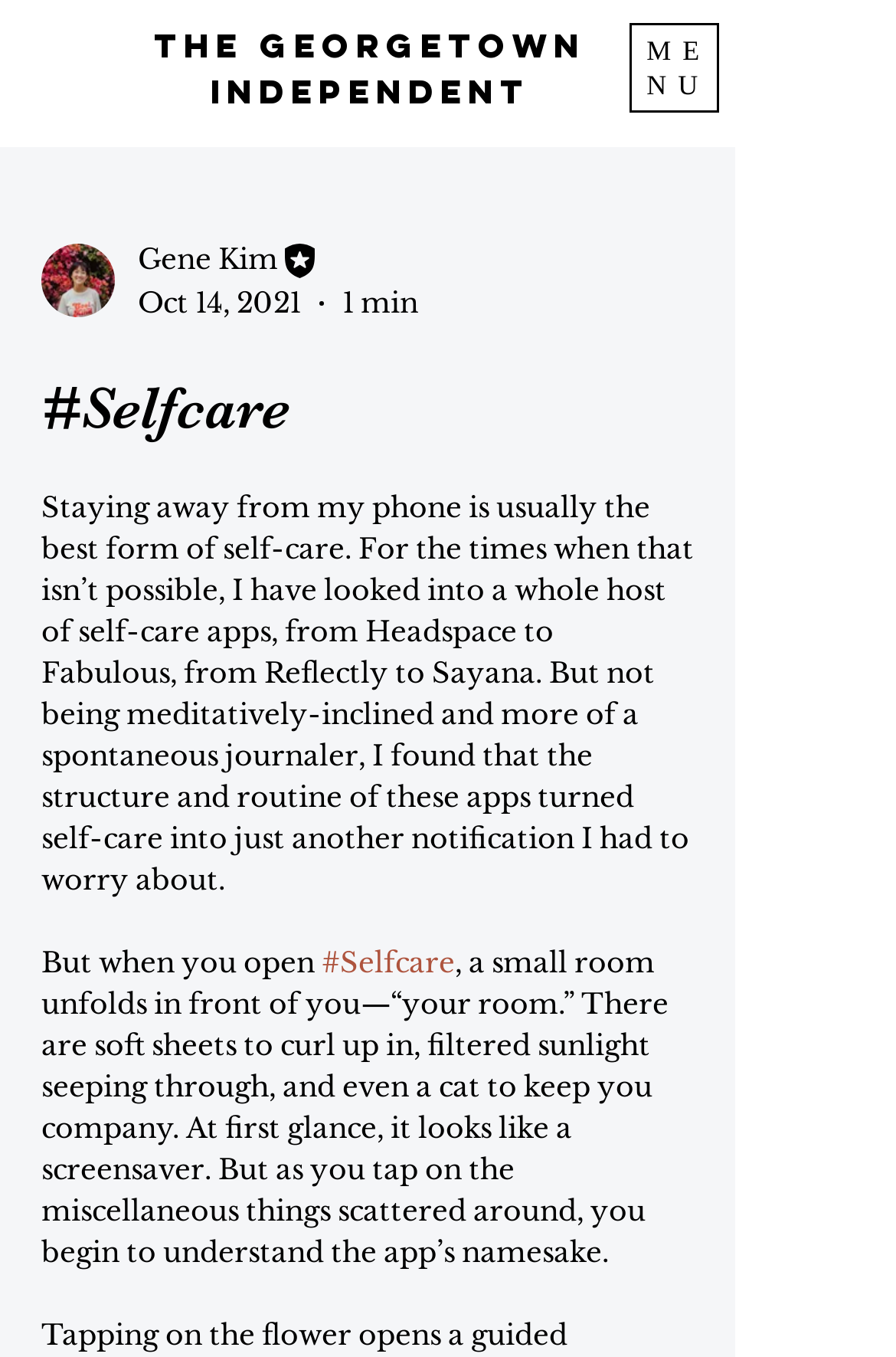What is the date of the article? Please answer the question using a single word or phrase based on the image.

Oct 14, 2021